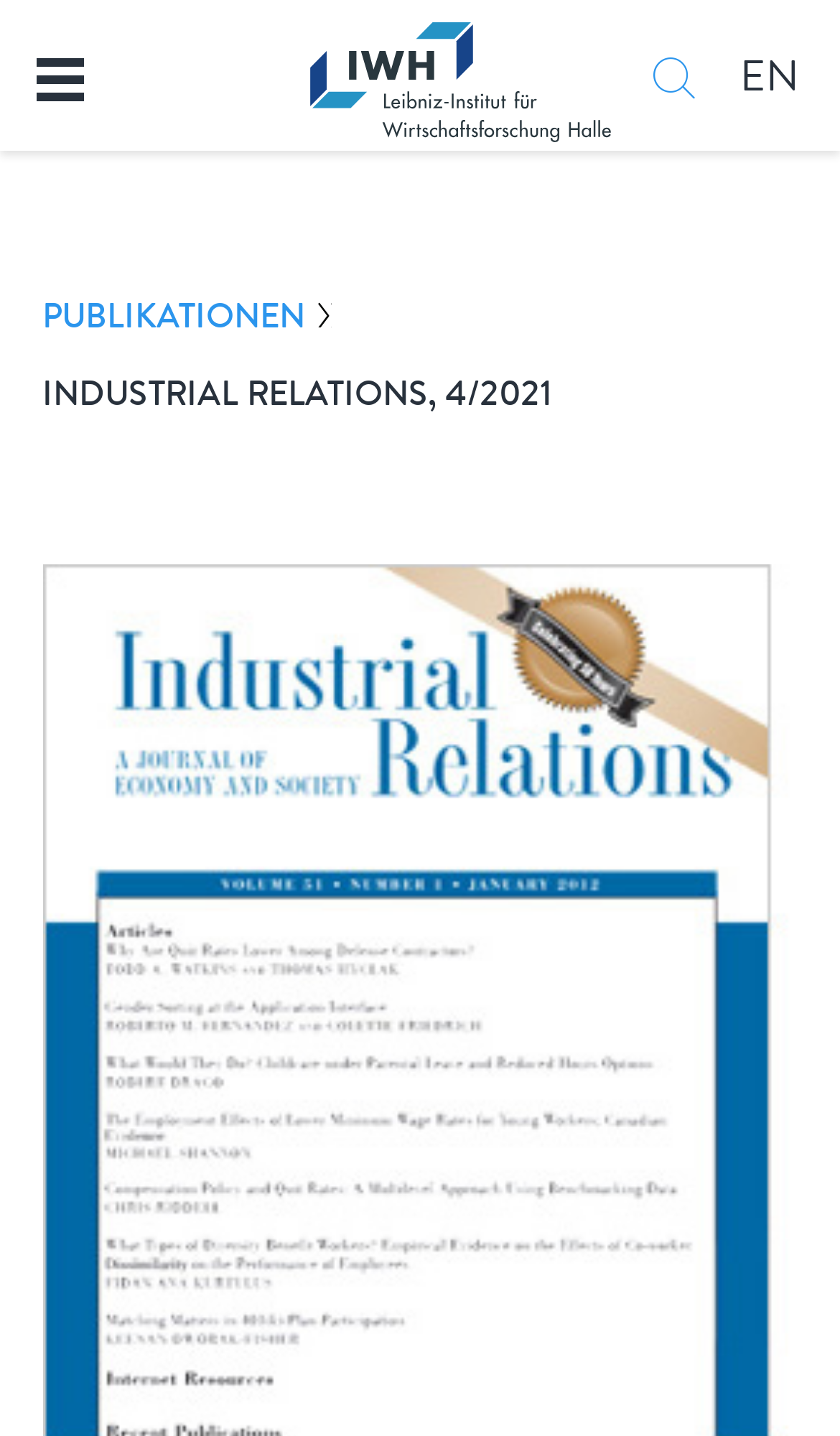What is the category of the publication?
Provide a detailed answer to the question using information from the image.

The static text element 'INDUSTRIAL RELATIONS, 4/2021' is located near the top of the page, suggesting that the publication is categorized under Industrial Relations.